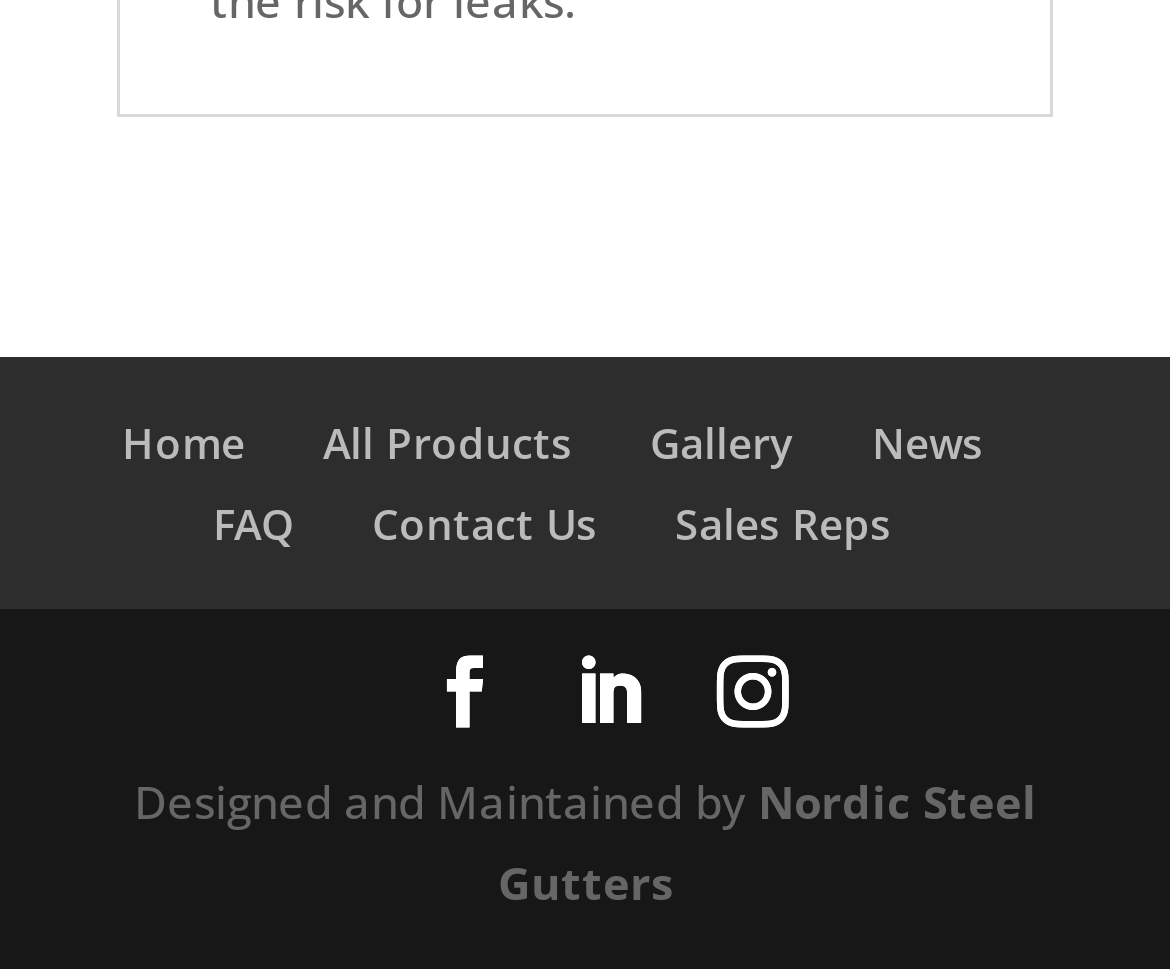Please determine the bounding box coordinates of the element's region to click for the following instruction: "Go to Facebook".

None